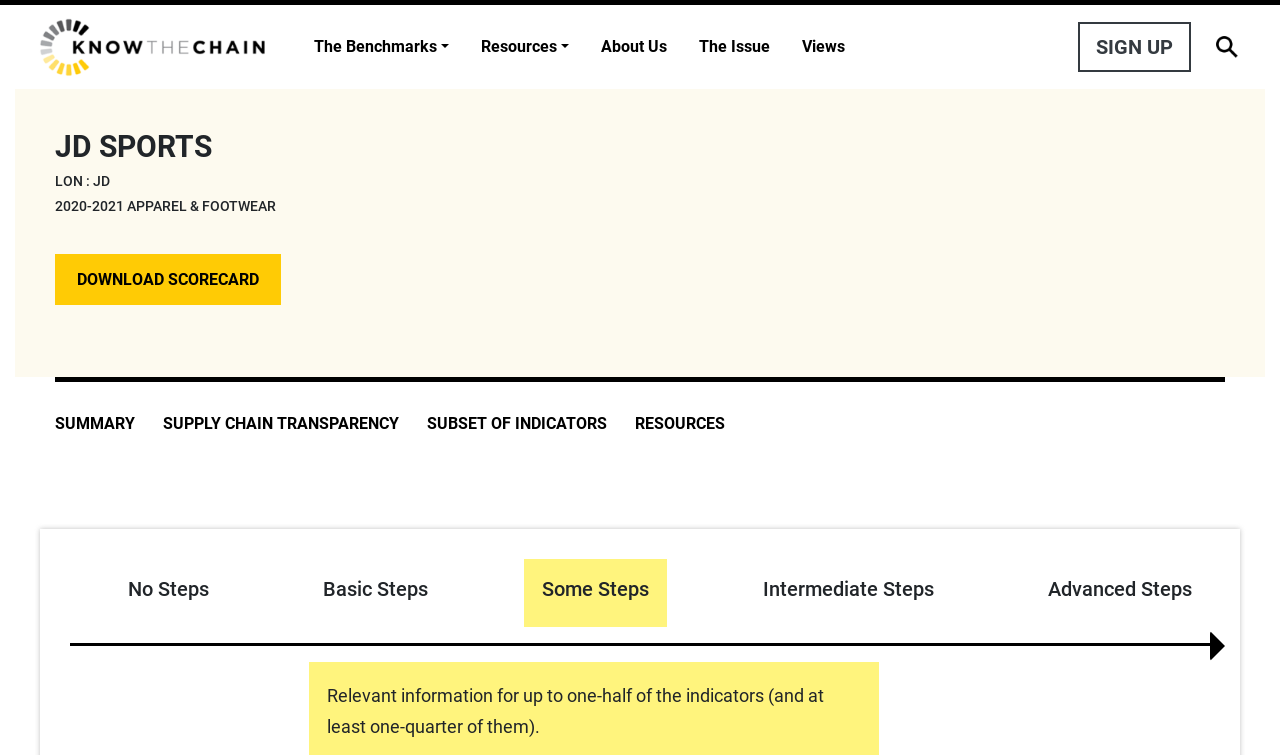Using floating point numbers between 0 and 1, provide the bounding box coordinates in the format (top-left x, top-left y, bottom-right x, bottom-right y). Locate the UI element described here: The Benchmarks

[0.232, 0.017, 0.363, 0.107]